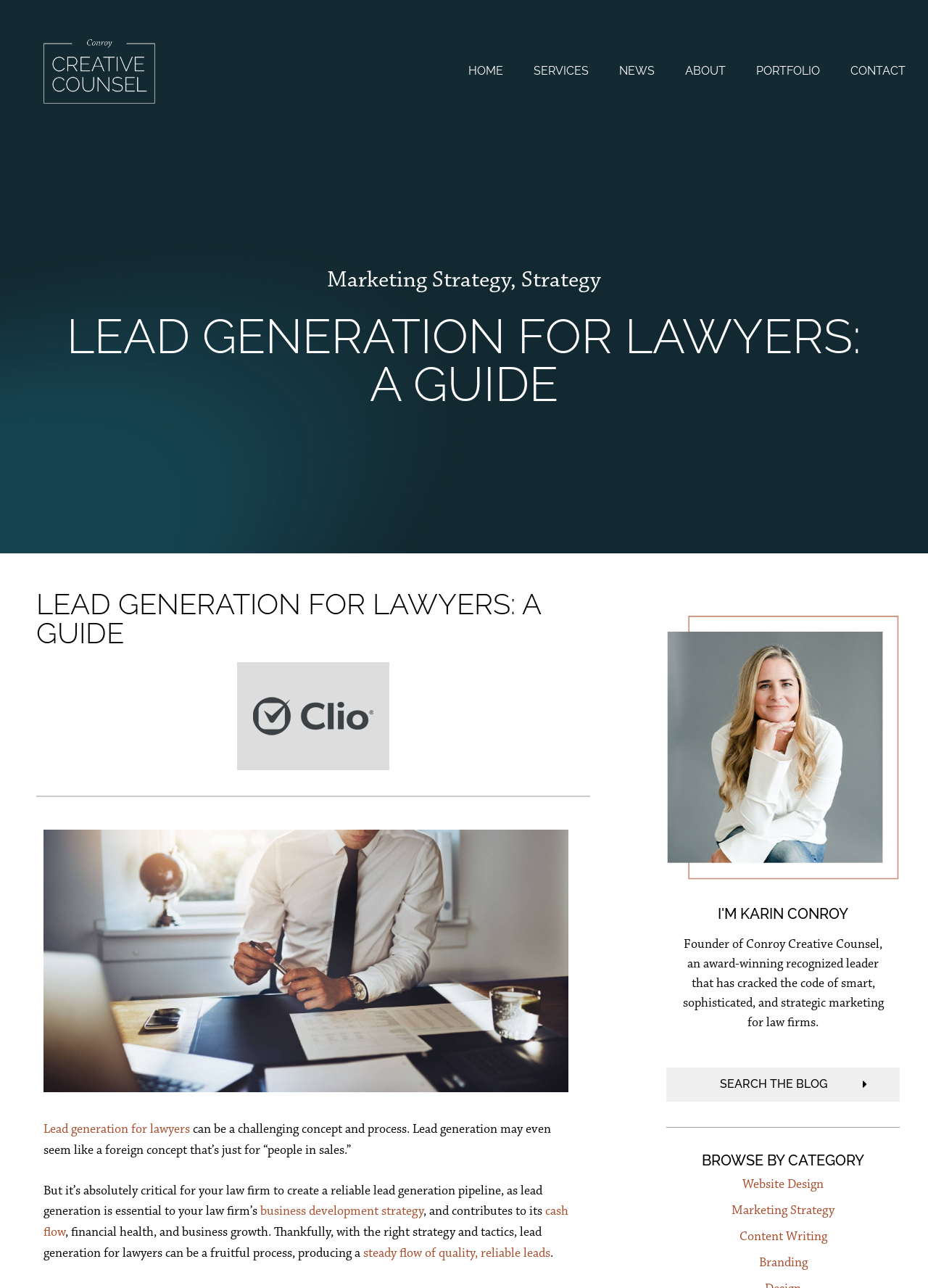Please provide the bounding box coordinates for the element that needs to be clicked to perform the following instruction: "Search". The coordinates should be given as four float numbers between 0 and 1, i.e., [left, top, right, bottom].

None